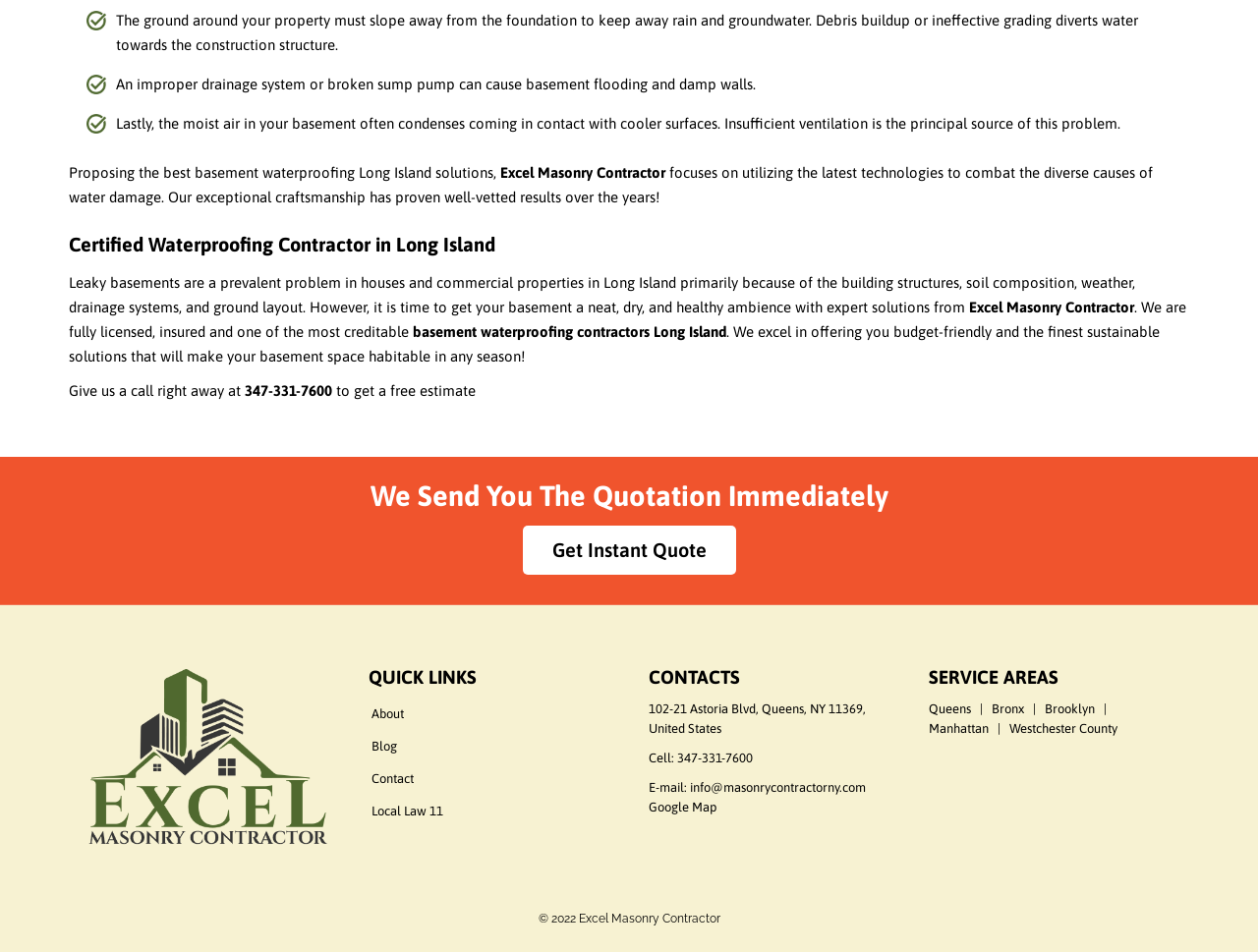Identify the bounding box coordinates of the clickable section necessary to follow the following instruction: "View the Google Map". The coordinates should be presented as four float numbers from 0 to 1, i.e., [left, top, right, bottom].

[0.516, 0.84, 0.57, 0.855]